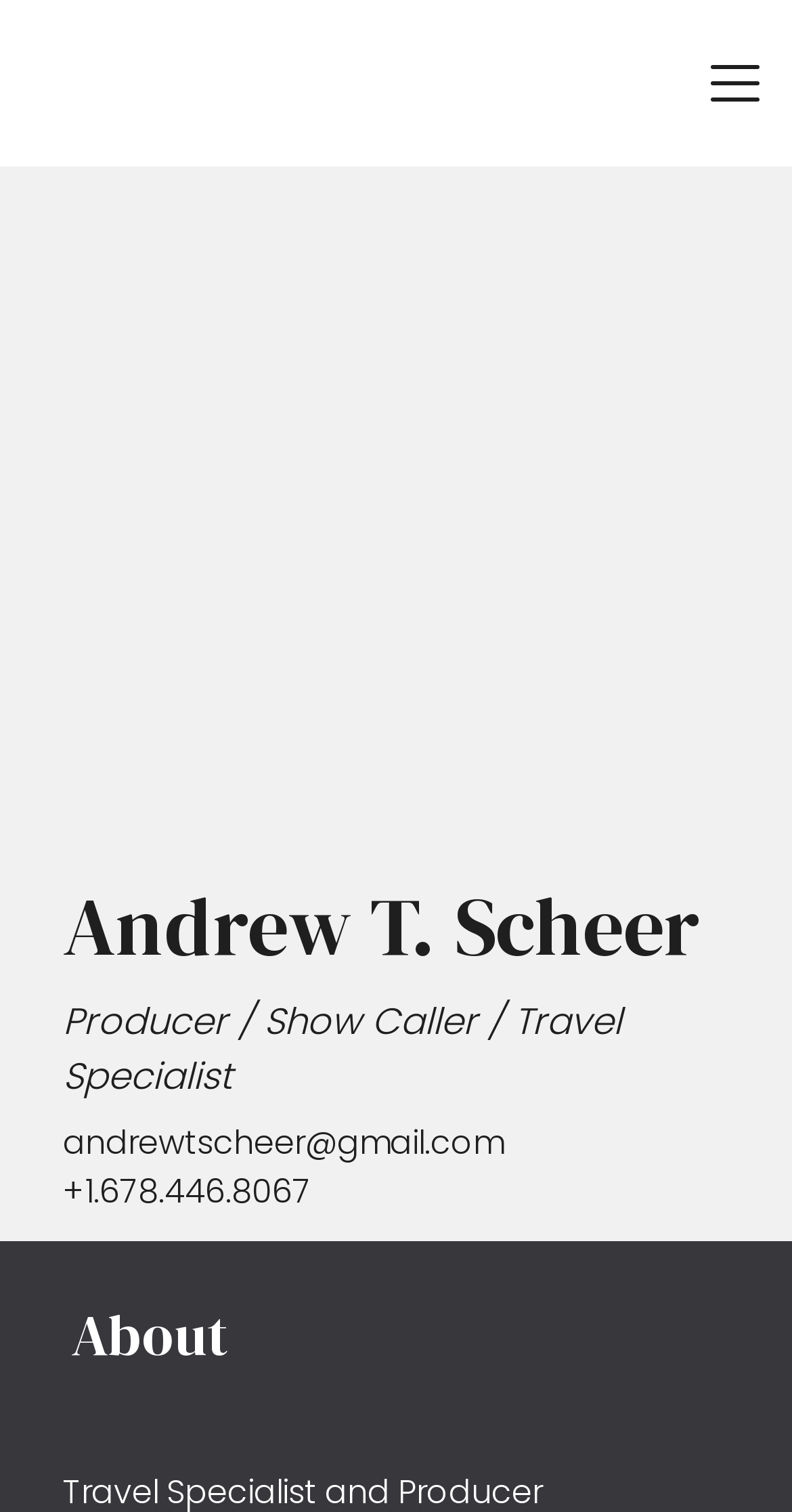Determine the main heading text of the webpage.

Andrew T. Scheer